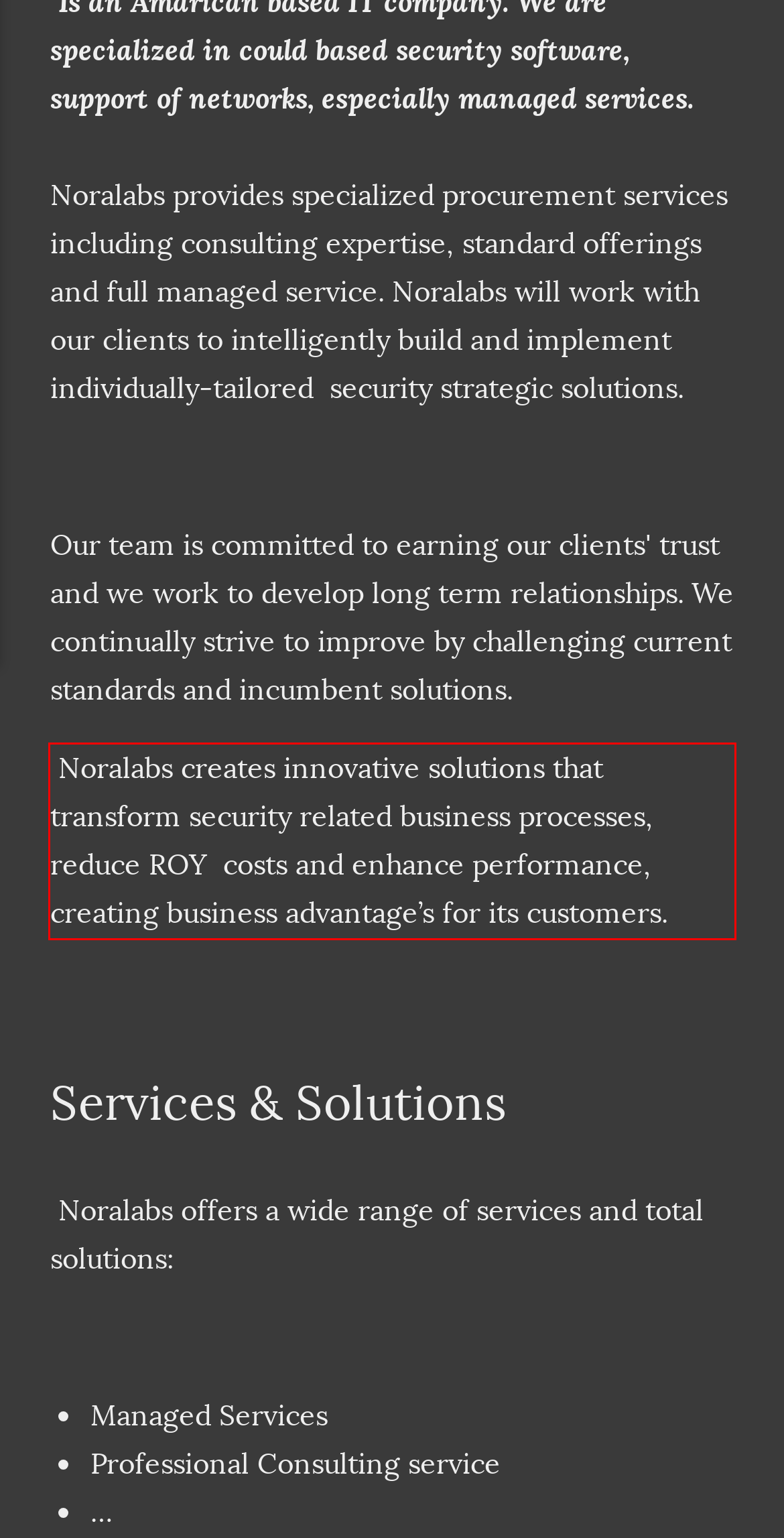You have a screenshot of a webpage with a red bounding box. Identify and extract the text content located inside the red bounding box.

Noralabs creates innovative solutions that transform security related business processes, reduce ROY costs and enhance performance, creating business advantage’s for its customers.